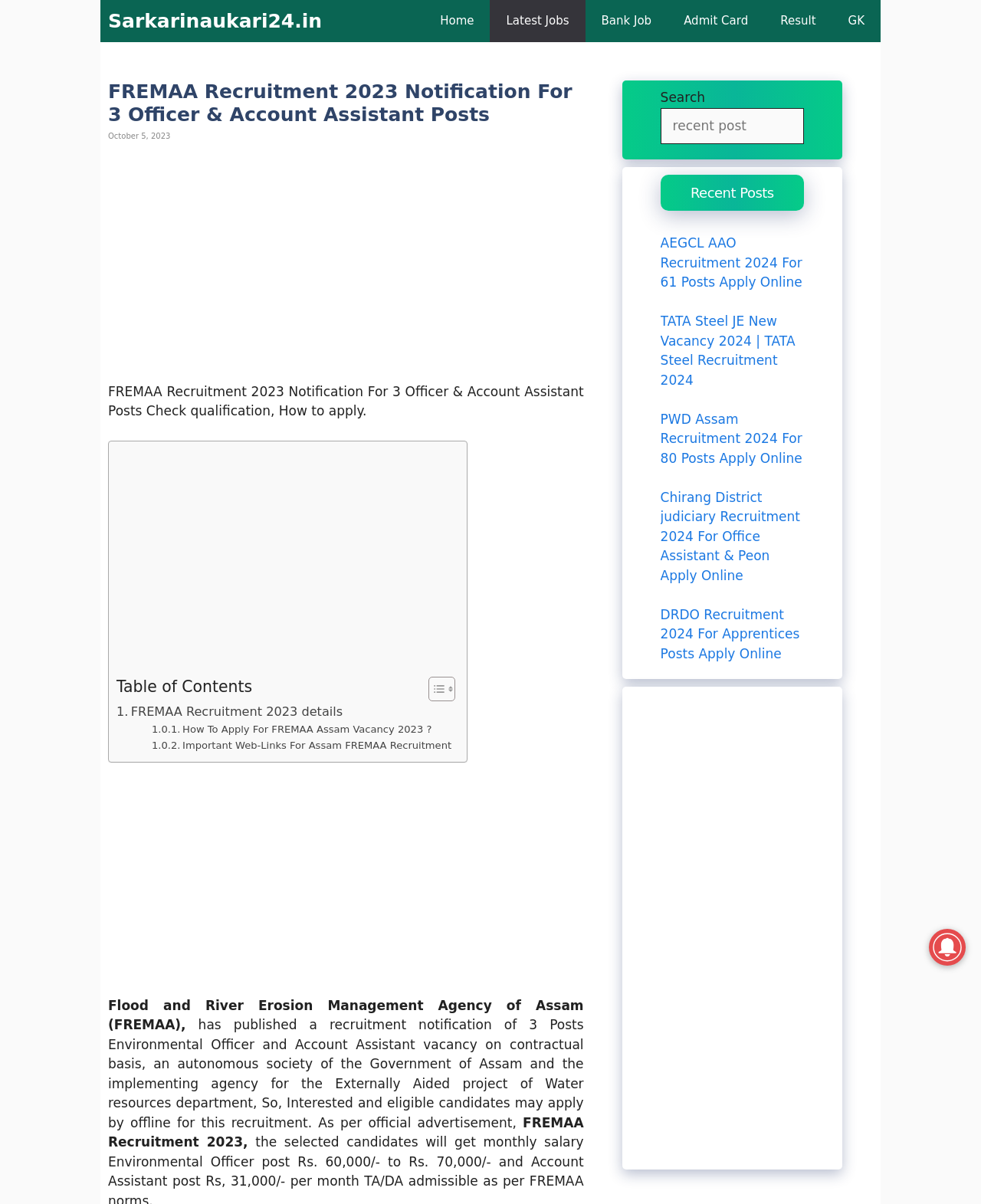Extract the bounding box coordinates for the HTML element that matches this description: "Bank Job". The coordinates should be four float numbers between 0 and 1, i.e., [left, top, right, bottom].

[0.597, 0.0, 0.681, 0.035]